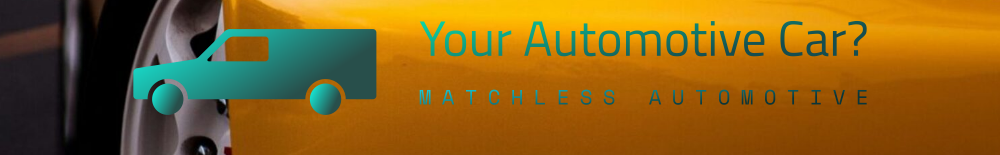Use a single word or phrase to answer this question: 
What is the background of the image composed of?

A close-up of a tire